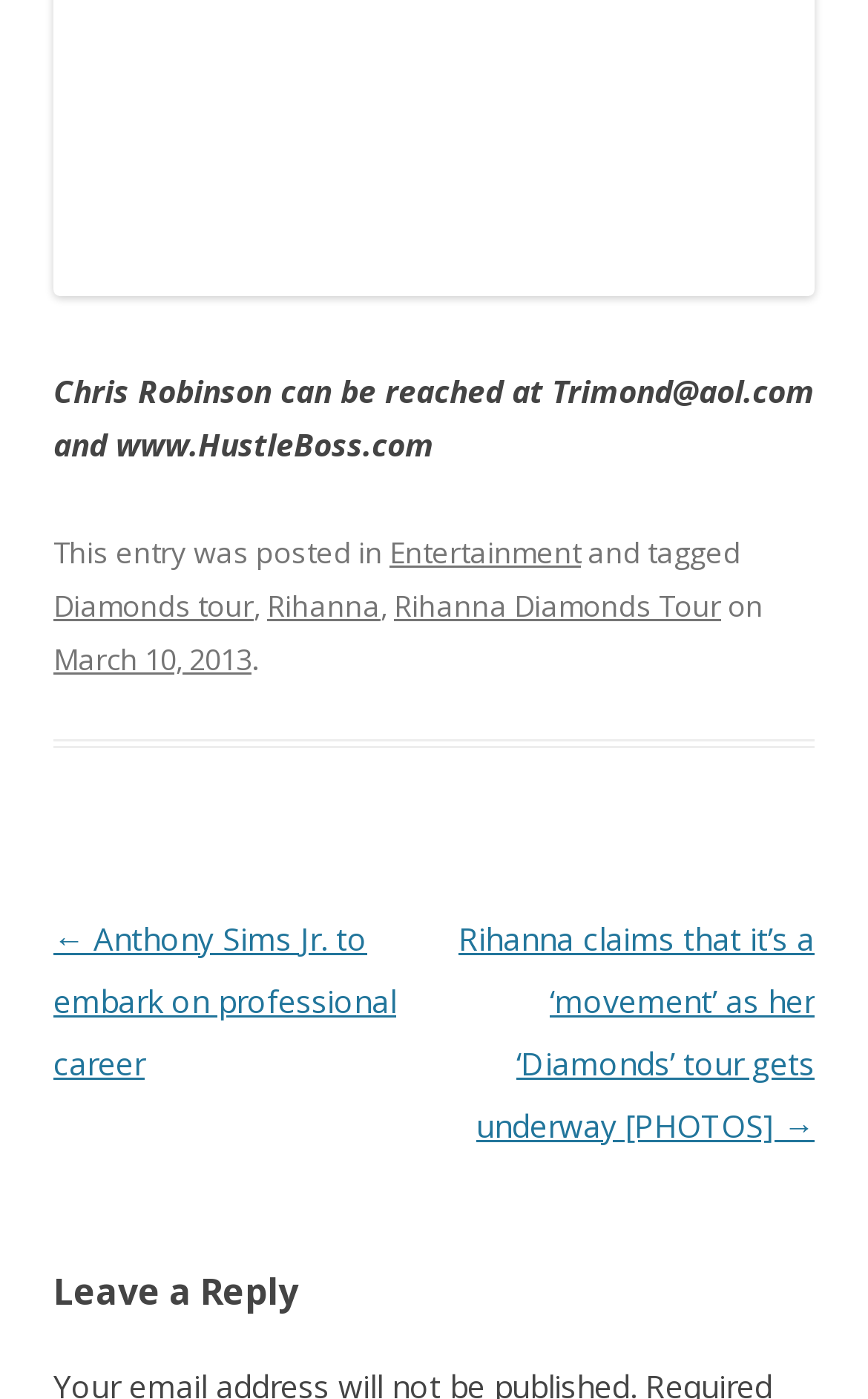Review the image closely and give a comprehensive answer to the question: Who can be reached at Trimond@aol.com?

The static text element at the top of the page contains the contact information of Chris Robinson, which includes the email address Trimond@aol.com.